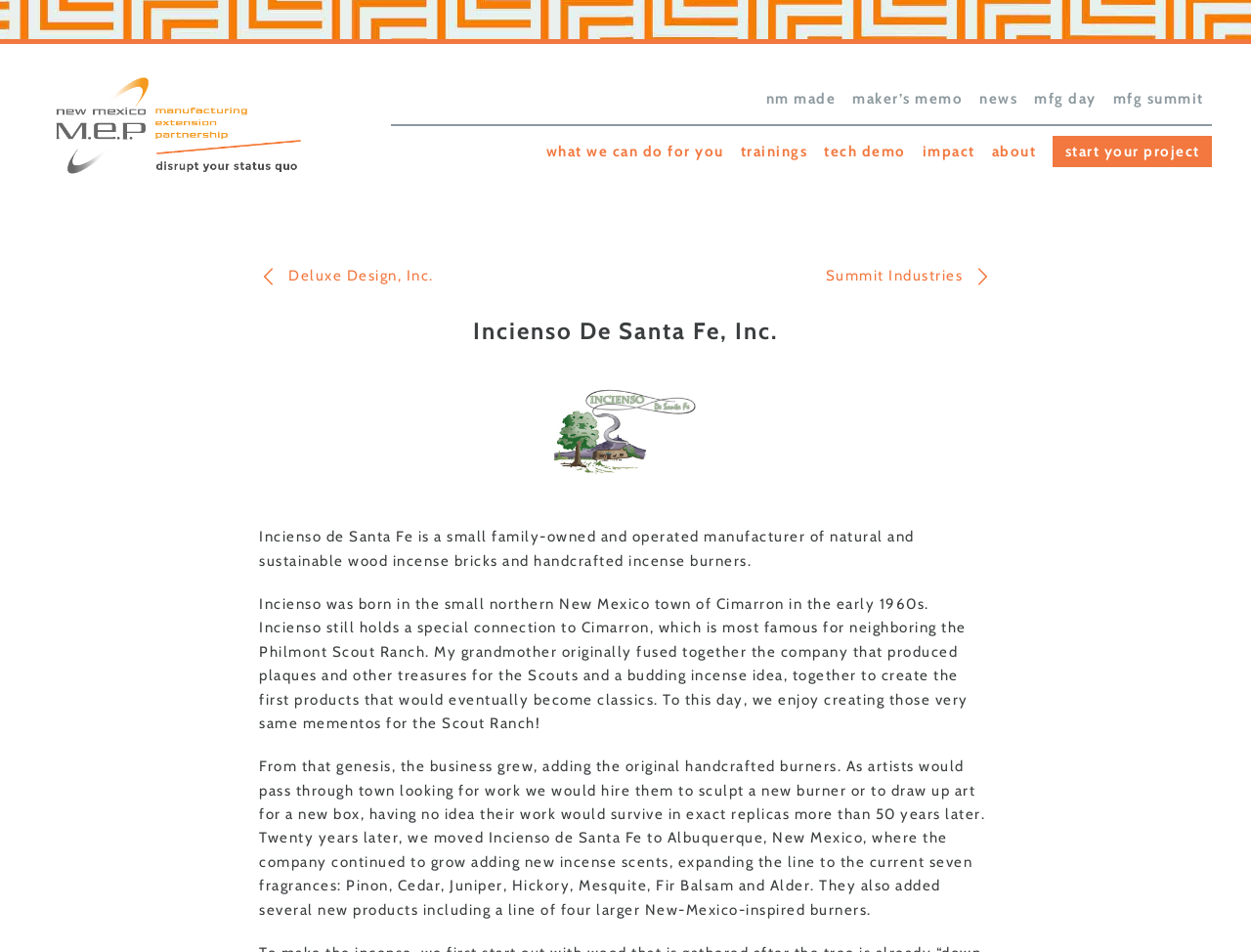Locate the bounding box coordinates of the area to click to fulfill this instruction: "Click the 'nm made' link". The bounding box should be presented as four float numbers between 0 and 1, in the order [left, top, right, bottom].

[0.605, 0.087, 0.675, 0.12]